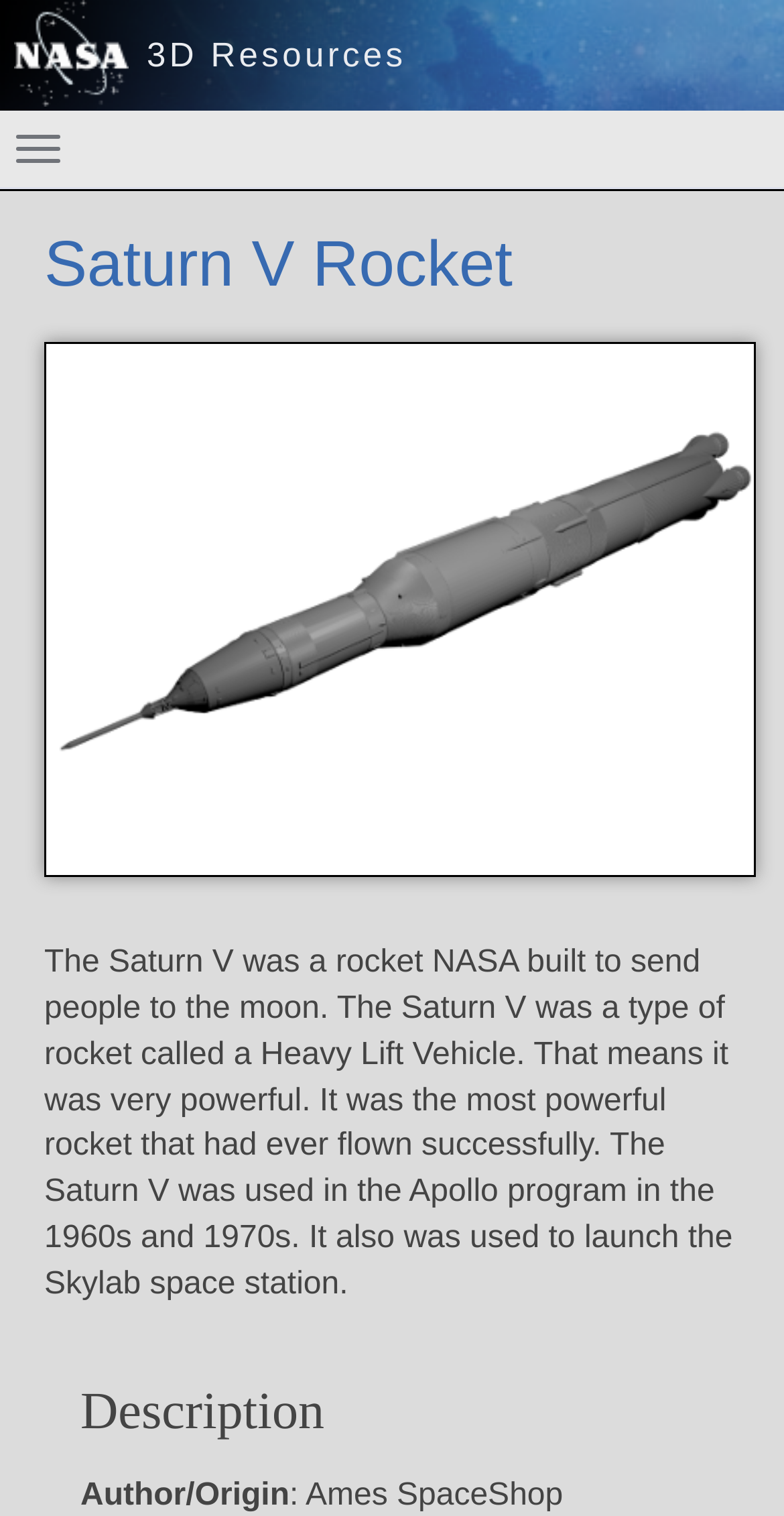What is the name of the space station launched by the Saturn V rocket?
Could you answer the question in a detailed manner, providing as much information as possible?

The answer can be obtained by reading the text description on the webpage, which states 'It also was used to launch the Skylab space station.' This text is located below the image of the rocket and provides additional information about the rocket's uses.